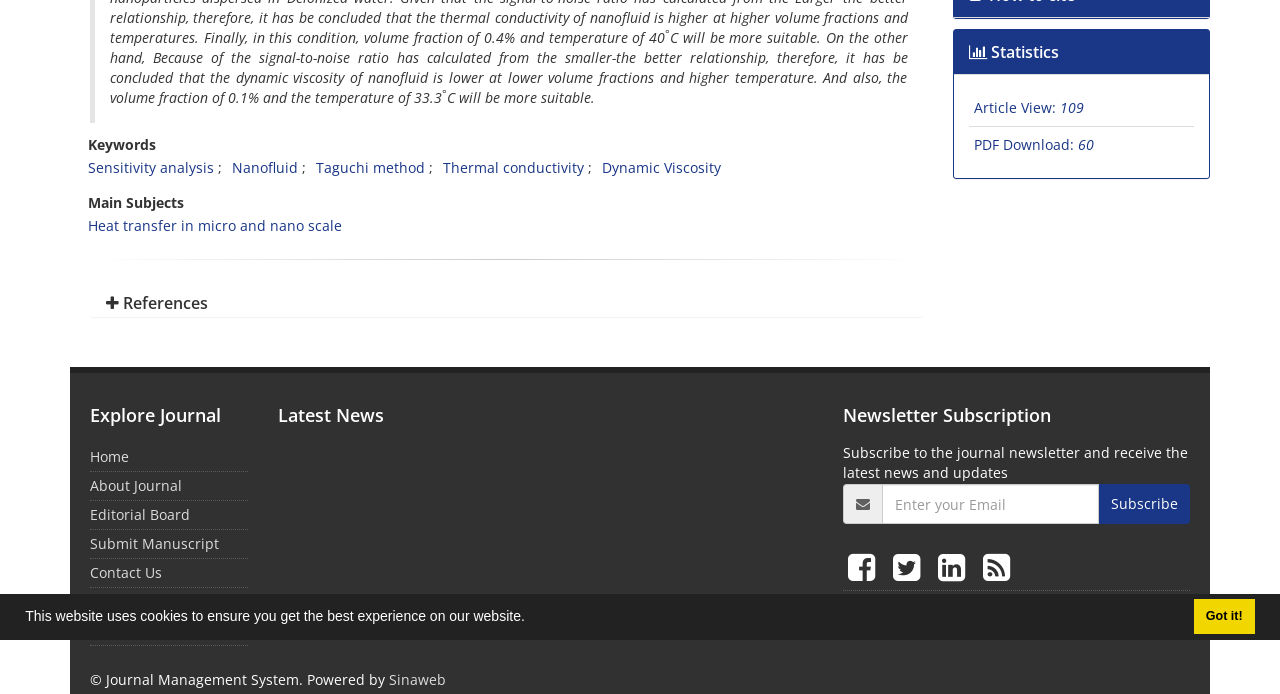Using the description: "PDF Download: 60", identify the bounding box of the corresponding UI element in the screenshot.

[0.761, 0.194, 0.854, 0.222]